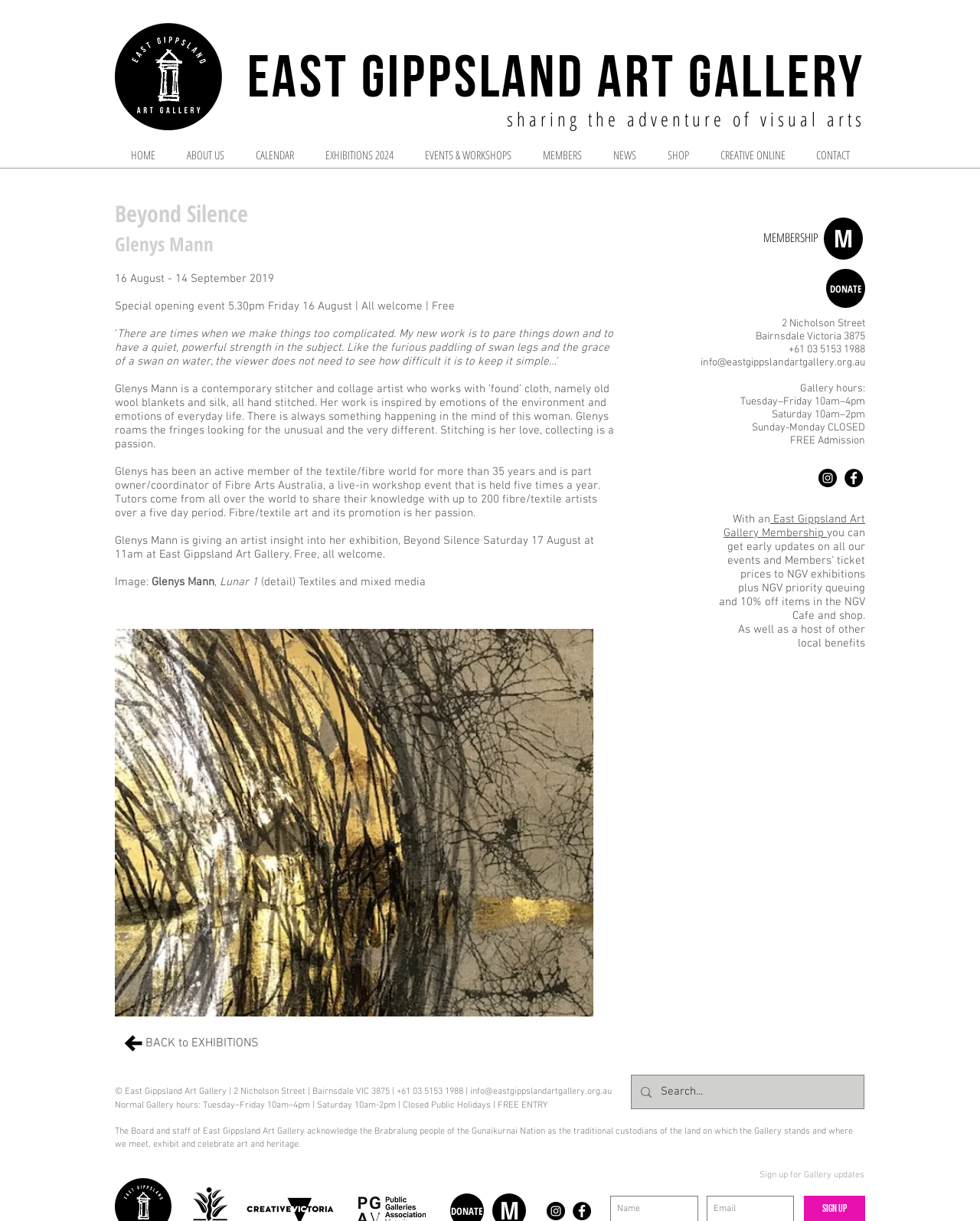What is the name of the art gallery?
Examine the image and give a concise answer in one word or a short phrase.

East Gippsland Art Gallery